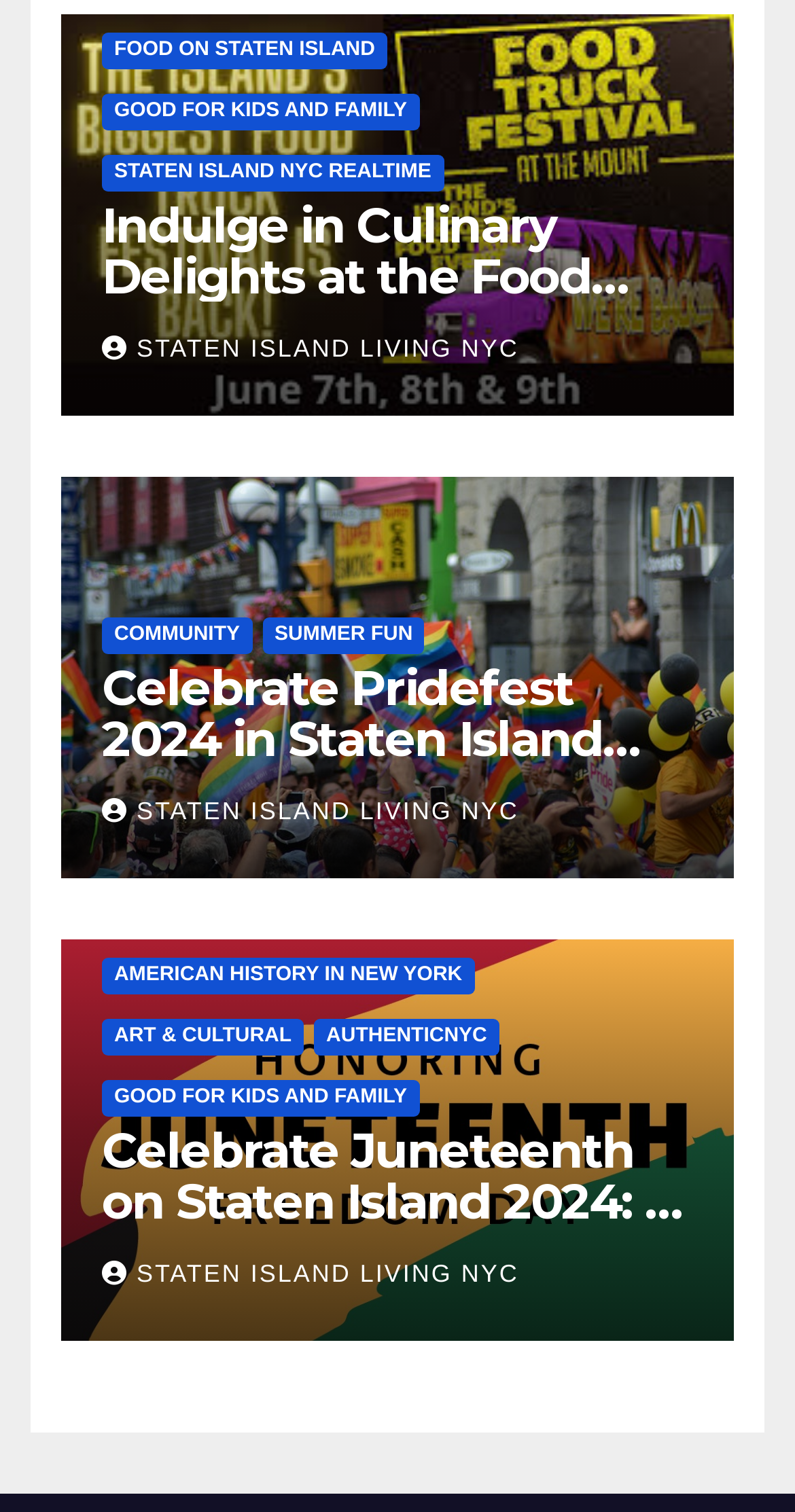Determine the coordinates of the bounding box that should be clicked to complete the instruction: "Learn about Celebrate Pridefest 2024 in Staten Island". The coordinates should be represented by four float numbers between 0 and 1: [left, top, right, bottom].

[0.128, 0.438, 0.872, 0.505]